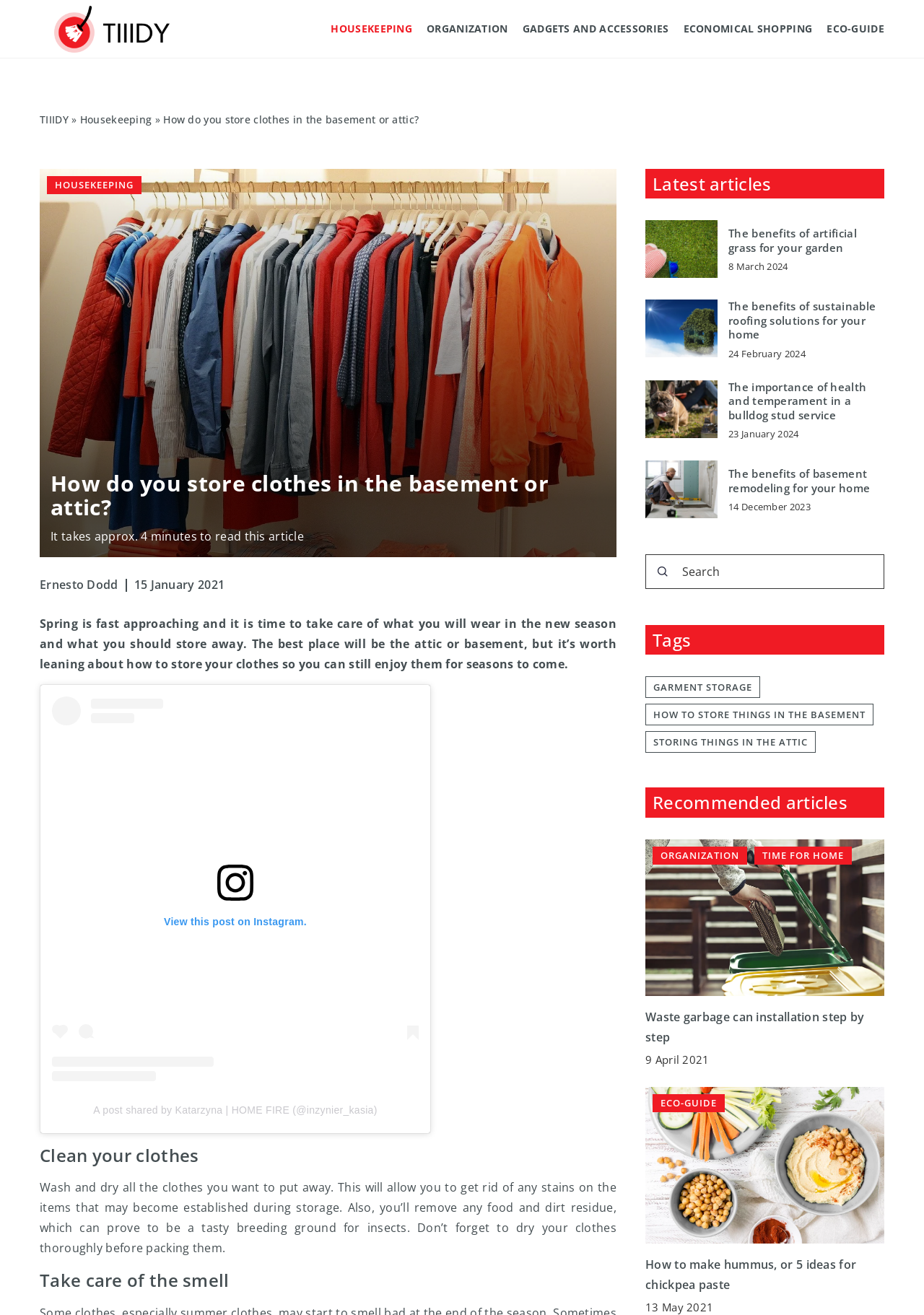Explain the webpage's design and content in an elaborate manner.

This webpage is about storing clothes in the basement or attic, with a focus on providing informative content. At the top, there are five links to different categories: HOUSEKEEPING, ORGANIZATION, GADGETS AND ACCESSORIES, ECONOMICAL SHOPPING, and ECO-GUIDE. Below these links, there is a logo and a link to the website's homepage.

The main article title, "How do you store clothes in the basement or attic?", is prominently displayed, along with an image and a brief description of the article's content. The article is divided into sections, including "Clean your clothes", "Take care of the smell", and others, each with its own heading and descriptive text.

On the right side of the page, there is a section titled "Latest articles" with links to four recent articles, each with an image and a publication date. Below this section, there is a search bar and a button to search the website.

Further down the page, there is a section titled "Tags" with links to related topics, such as GARMENT STORAGE, HOW TO STORE THINGS IN THE BASEMENT, and STORING THINGS IN THE ATTIC. Next to this section, there is a section titled "Recommended articles" with links to three articles, each with an image and a brief description.

At the bottom of the page, there are links to more articles, each with an image and a publication date. The page also features a blockquote with a link to an Instagram post and an image. Overall, the webpage is well-organized and easy to navigate, with a focus on providing informative content to readers.